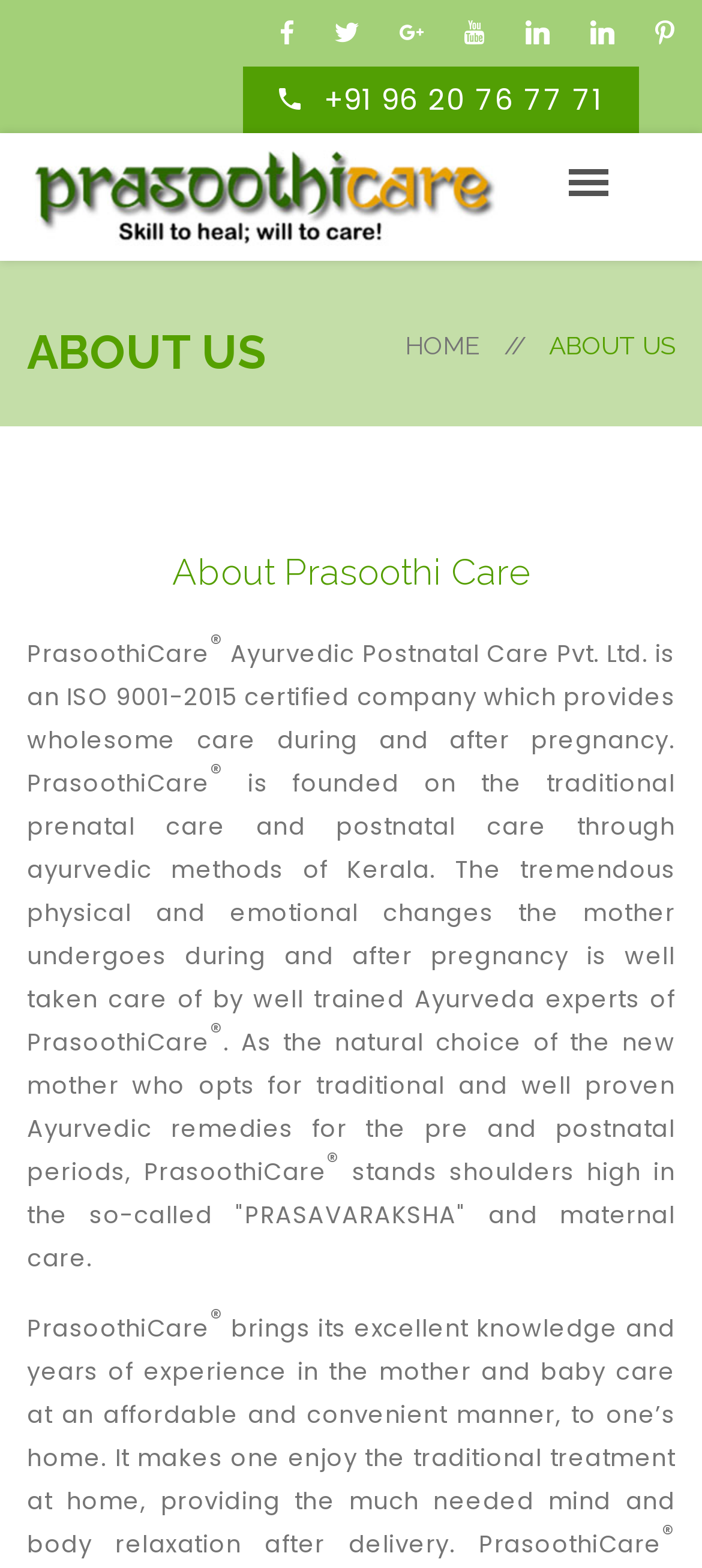Can you give a detailed response to the following question using the information from the image? What is the purpose of PrasoothiCare?

I found this information by reading the StaticText element with the OCR text 'Ayurvedic Postnatal Care Pvt. Ltd. is an ISO 9001-2015 certified company which provides wholesome care during and after pregnancy.' at coordinates [0.038, 0.406, 0.962, 0.511]. This suggests that the purpose of PrasoothiCare is to provide care during and after pregnancy.